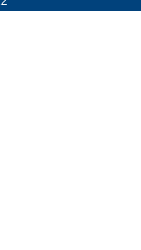Describe in detail everything you see in the image.

The image showcases the "DMI Dressing Kit," a comprehensive dressing aid designed for individuals recovering from knee and hip surgeries. It includes essential items such as a sock aid, no-tie shoelaces, a dressing stick, a long-handled sponge, a reacher grabber, and a shoe horn, all presented in a blue and white color scheme. This kit is particularly useful for enhancing independence and ease during the dressing process, making it an ideal solution for those with limited mobility. Offered in the context of a product recommendation, it highlights its practicality and utility at a price of $62.48, along with an option for Amazon Prime shipping.